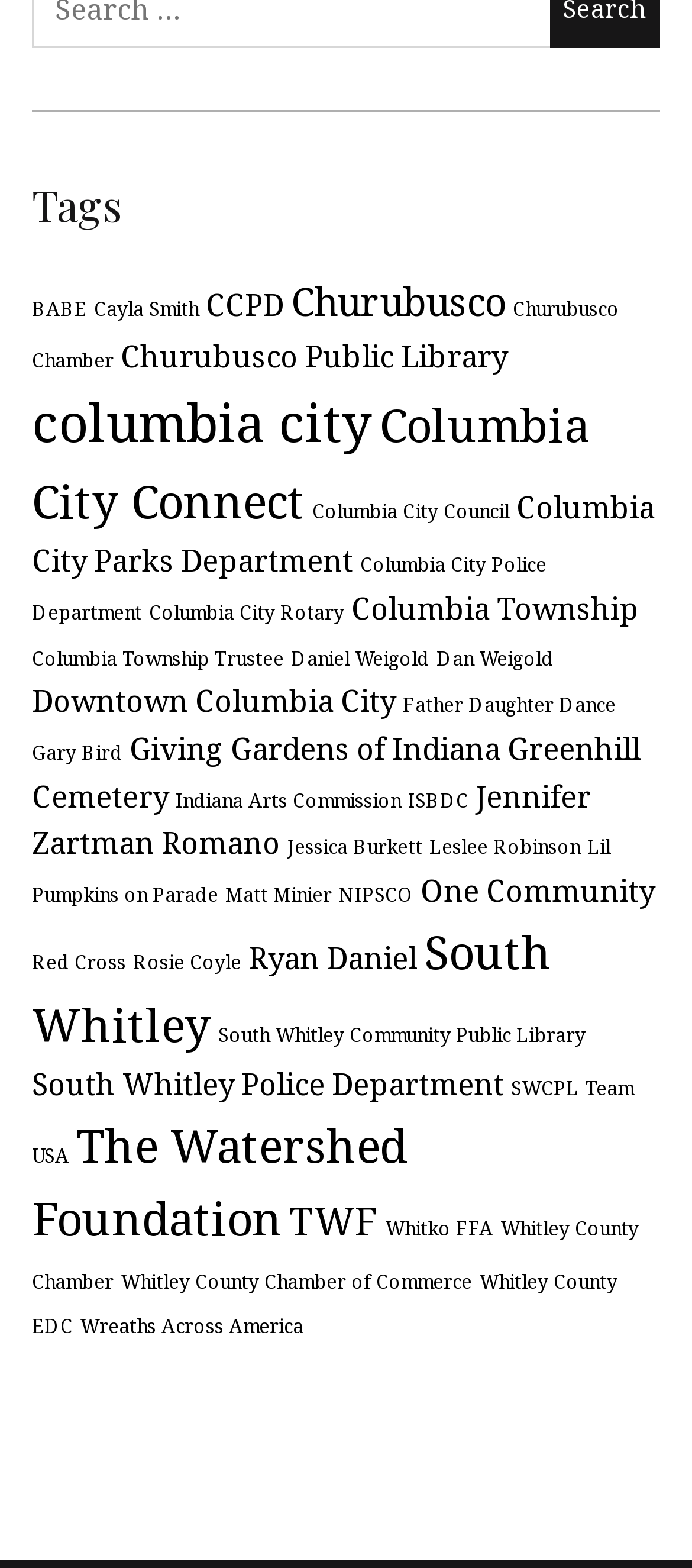Locate the bounding box coordinates of the area where you should click to accomplish the instruction: "View 'Columbia City Connect' page".

[0.046, 0.25, 0.851, 0.339]